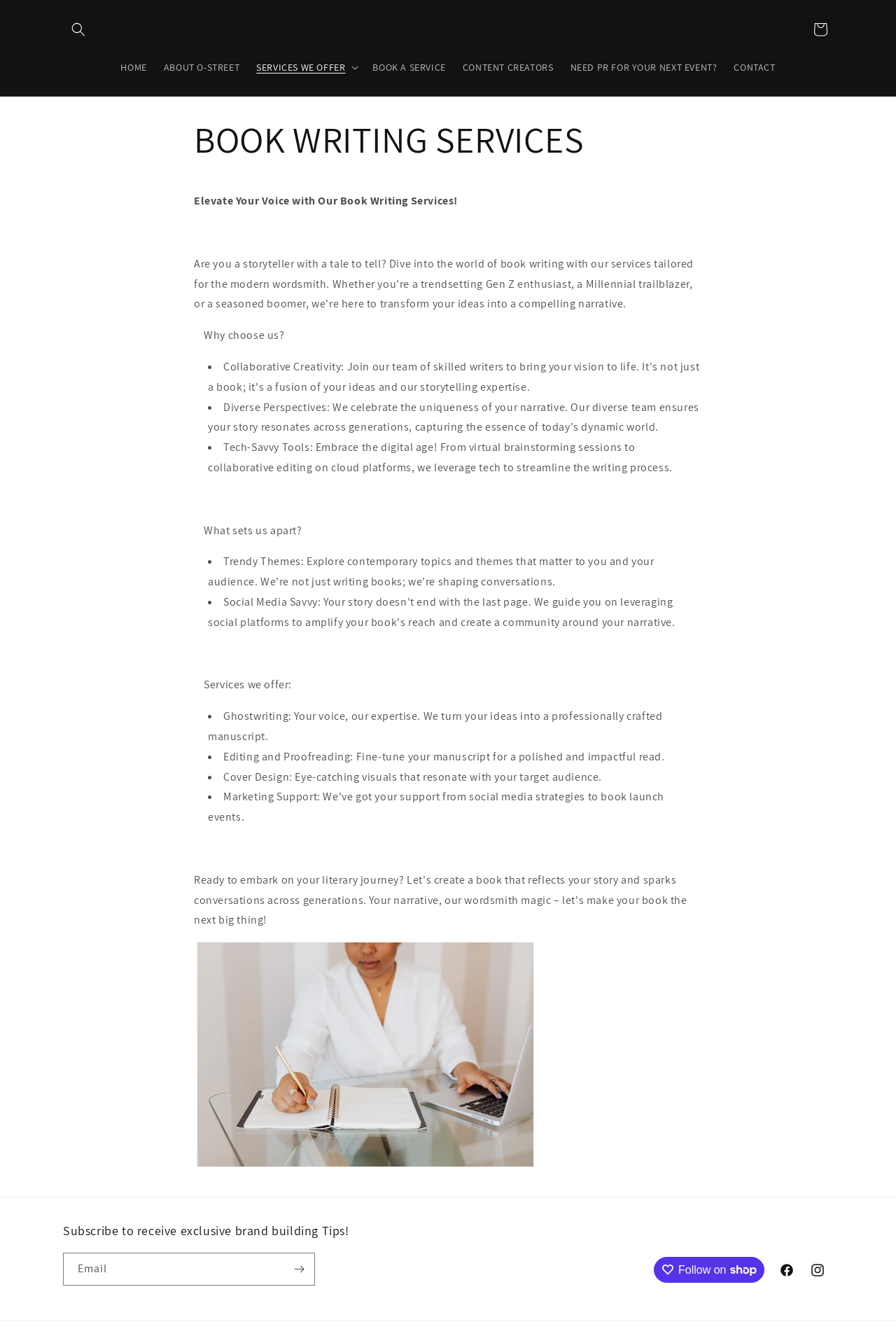Pinpoint the bounding box coordinates of the clickable element needed to complete the instruction: "Subscribe with email". The coordinates should be provided as four float numbers between 0 and 1: [left, top, right, bottom].

[0.071, 0.938, 0.351, 0.962]